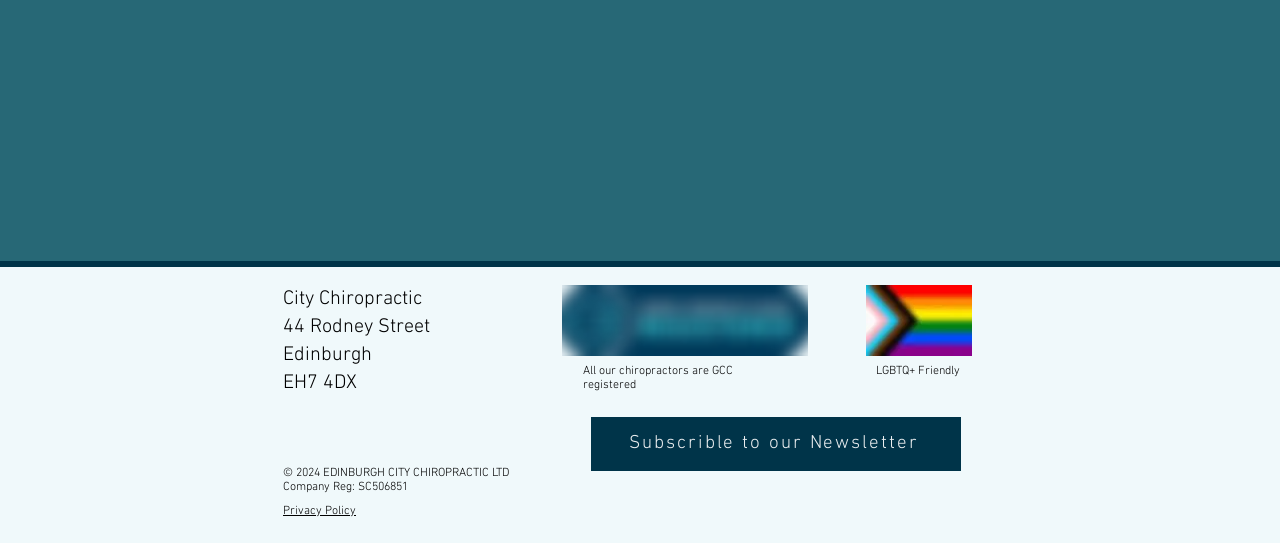Could you provide the bounding box coordinates for the portion of the screen to click to complete this instruction: "Visit General Chiropractic Council"?

[0.439, 0.525, 0.631, 0.655]